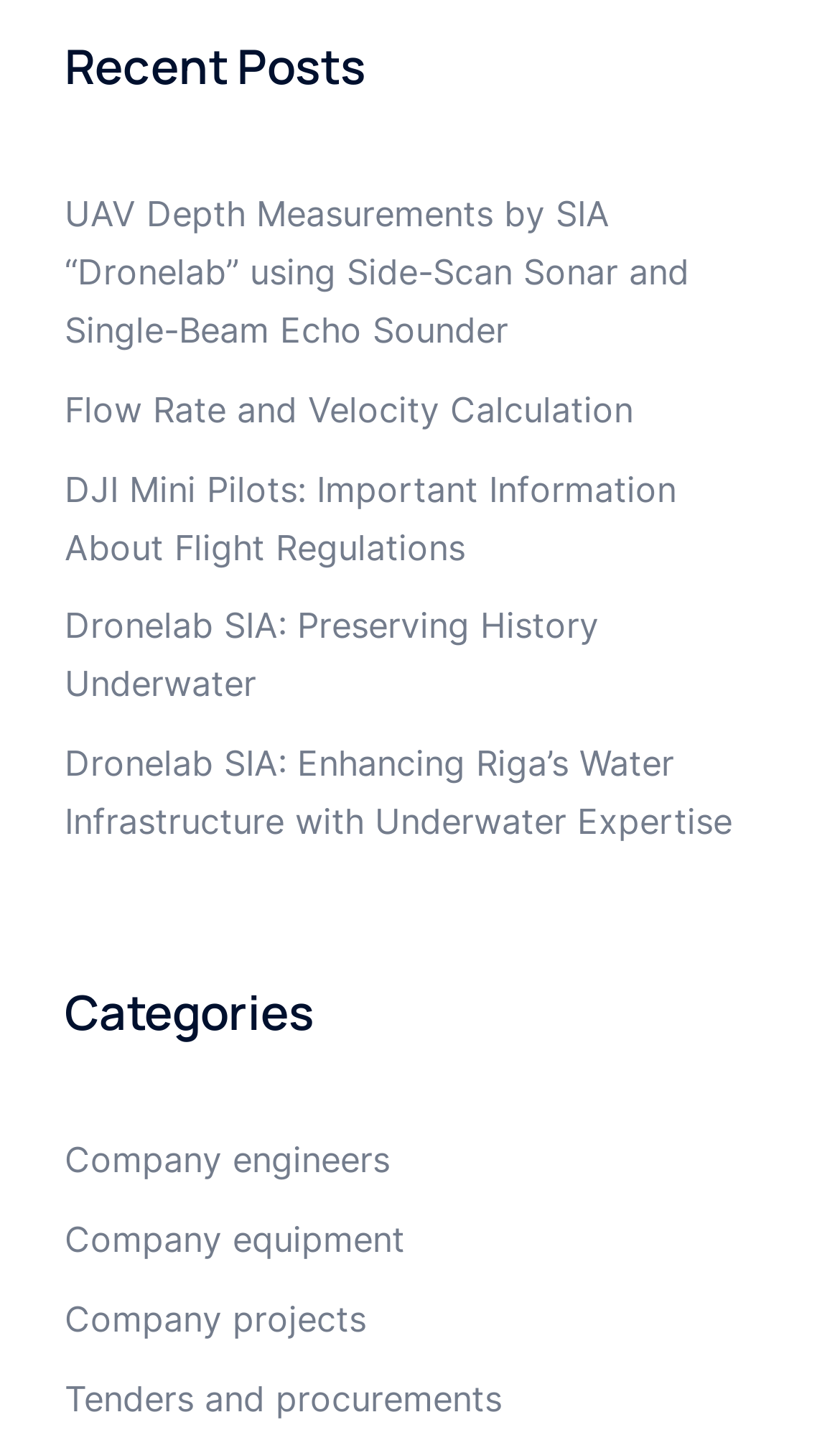Find the bounding box of the UI element described as: "Dronelab SIA: Preserving History Underwater". The bounding box coordinates should be given as four float values between 0 and 1, i.e., [left, top, right, bottom].

[0.077, 0.421, 0.713, 0.491]